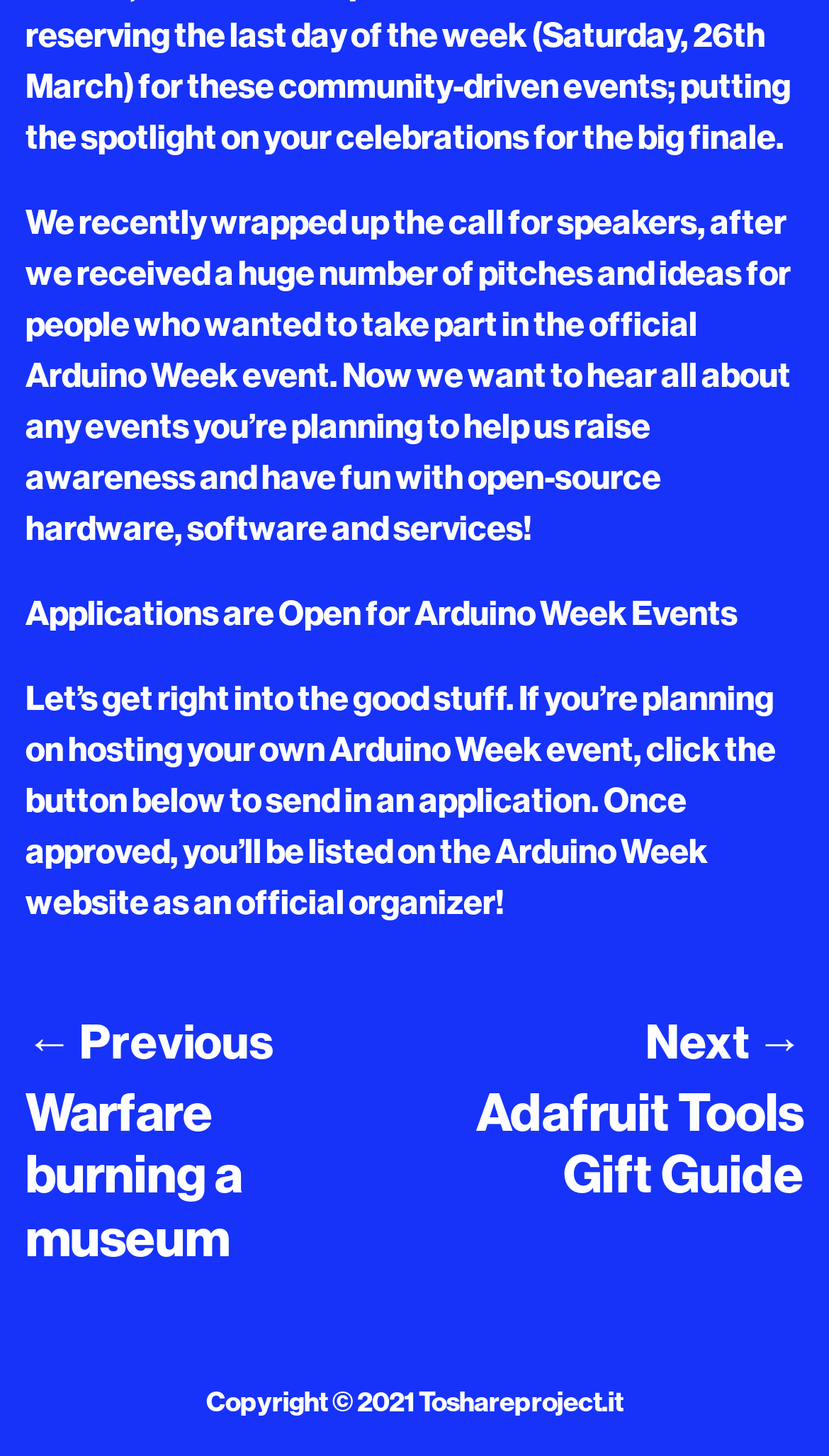Predict the bounding box of the UI element based on this description: "Toshareproject.it".

[0.505, 0.948, 0.751, 0.976]